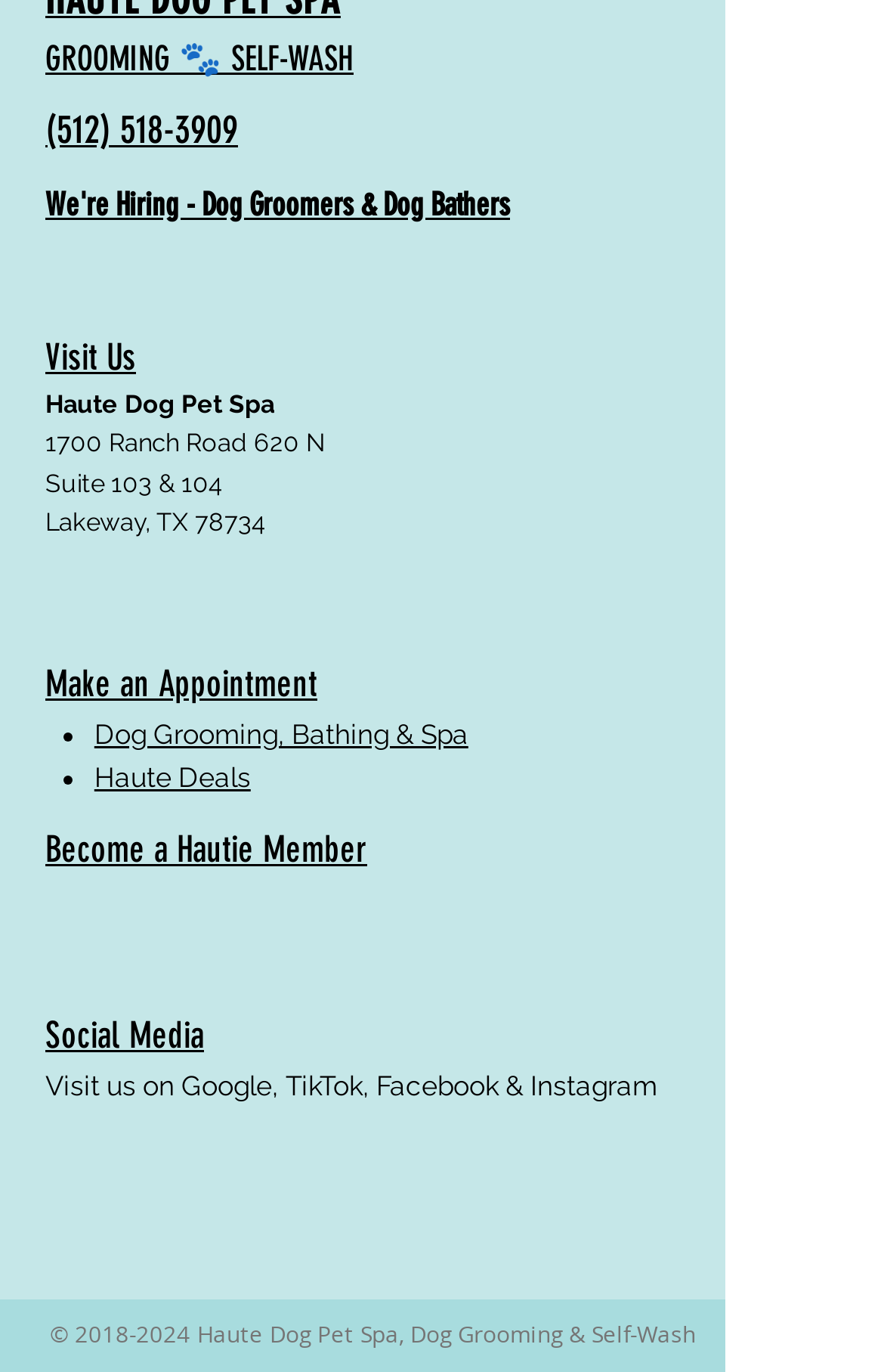How can I contact the pet spa?
Give a comprehensive and detailed explanation for the question.

The contact number of the pet spa can be found in the top section of the webpage, where it is written as '(512) 518-3909'.